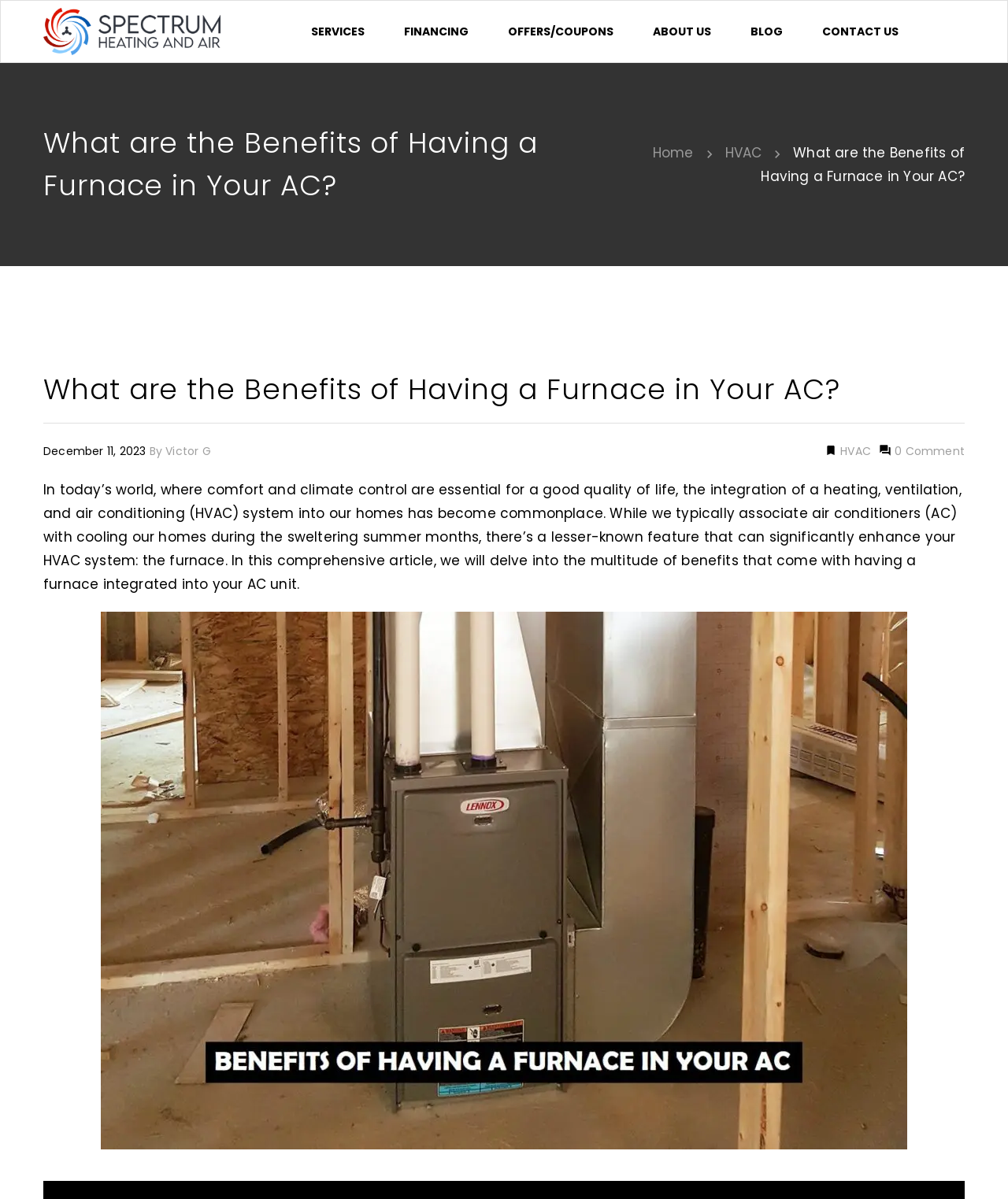Please respond to the question with a concise word or phrase:
Who is the author of this article?

Victor G